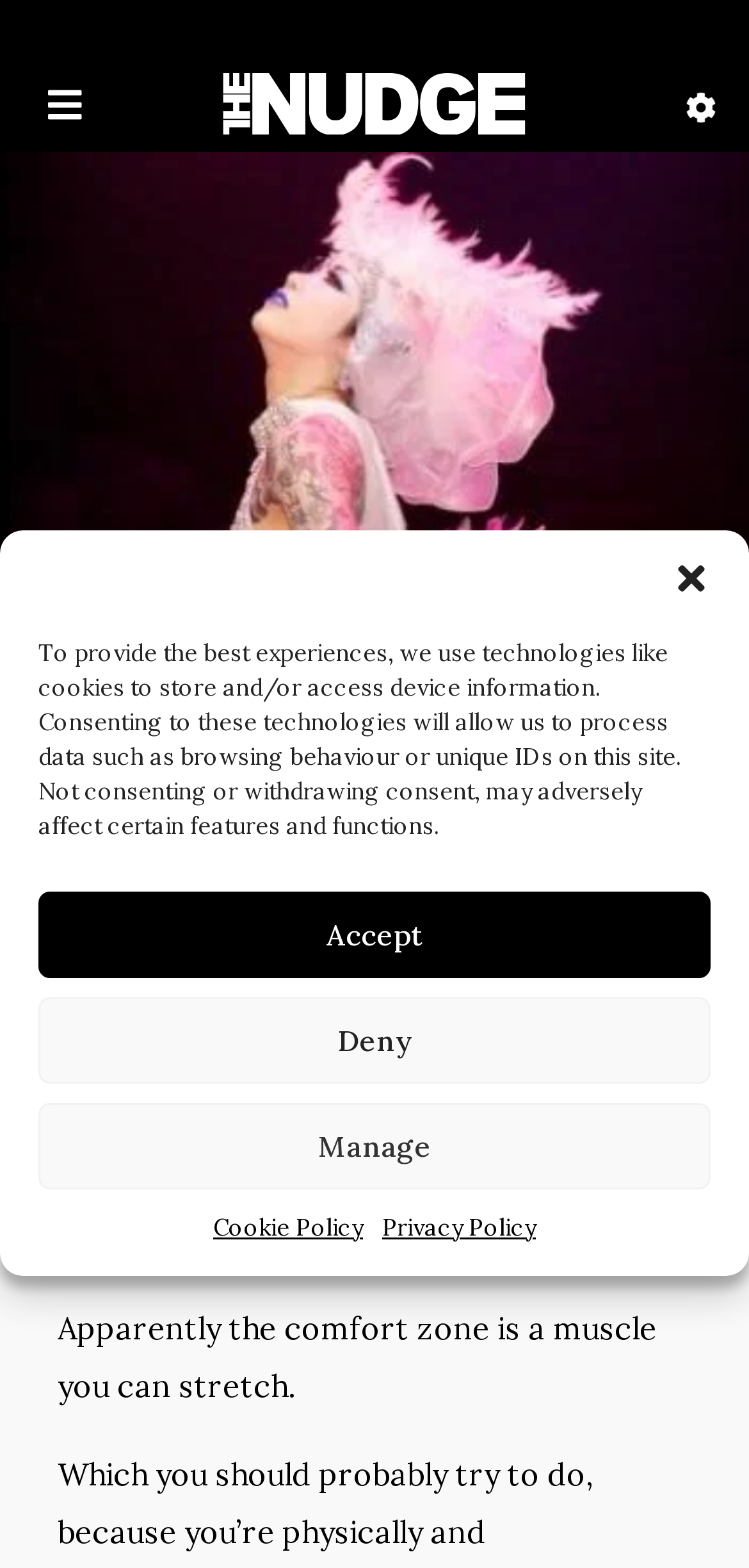Can you find the bounding box coordinates for the element to click on to achieve the instruction: "Click the close dialogue button"?

[0.897, 0.357, 0.949, 0.381]